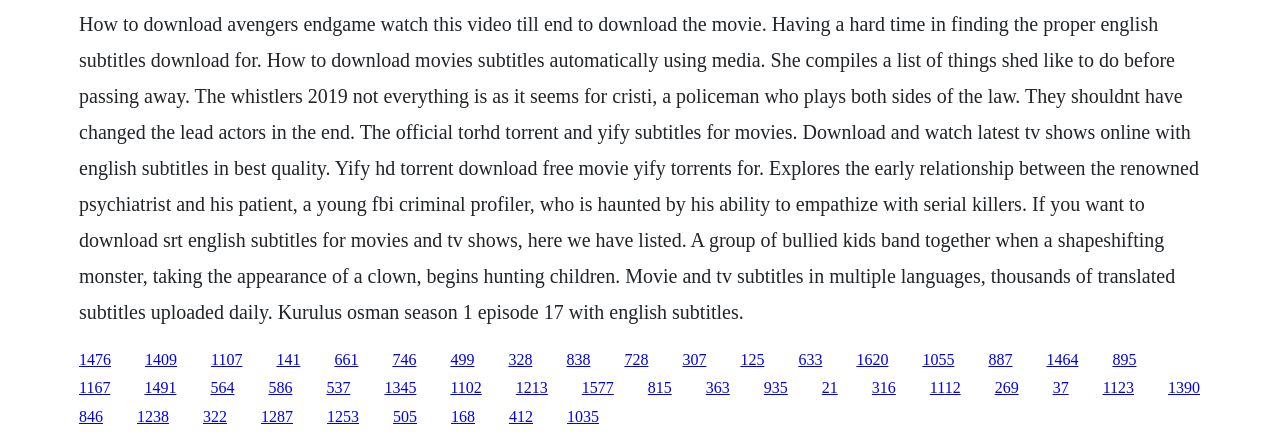Indicate the bounding box coordinates of the clickable region to achieve the following instruction: "Download the latest TV shows with English subtitles."

[0.443, 0.797, 0.461, 0.835]